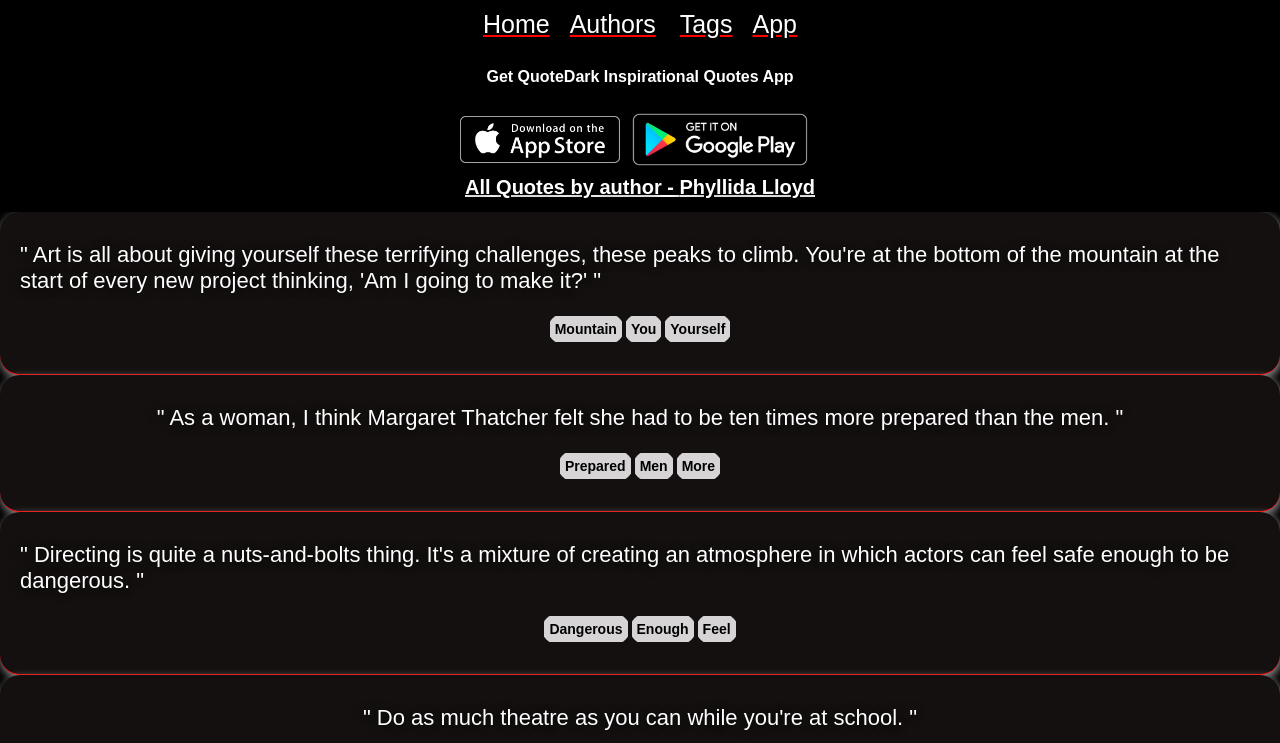Give a concise answer of one word or phrase to the question: 
How many links are available in the top navigation bar?

4